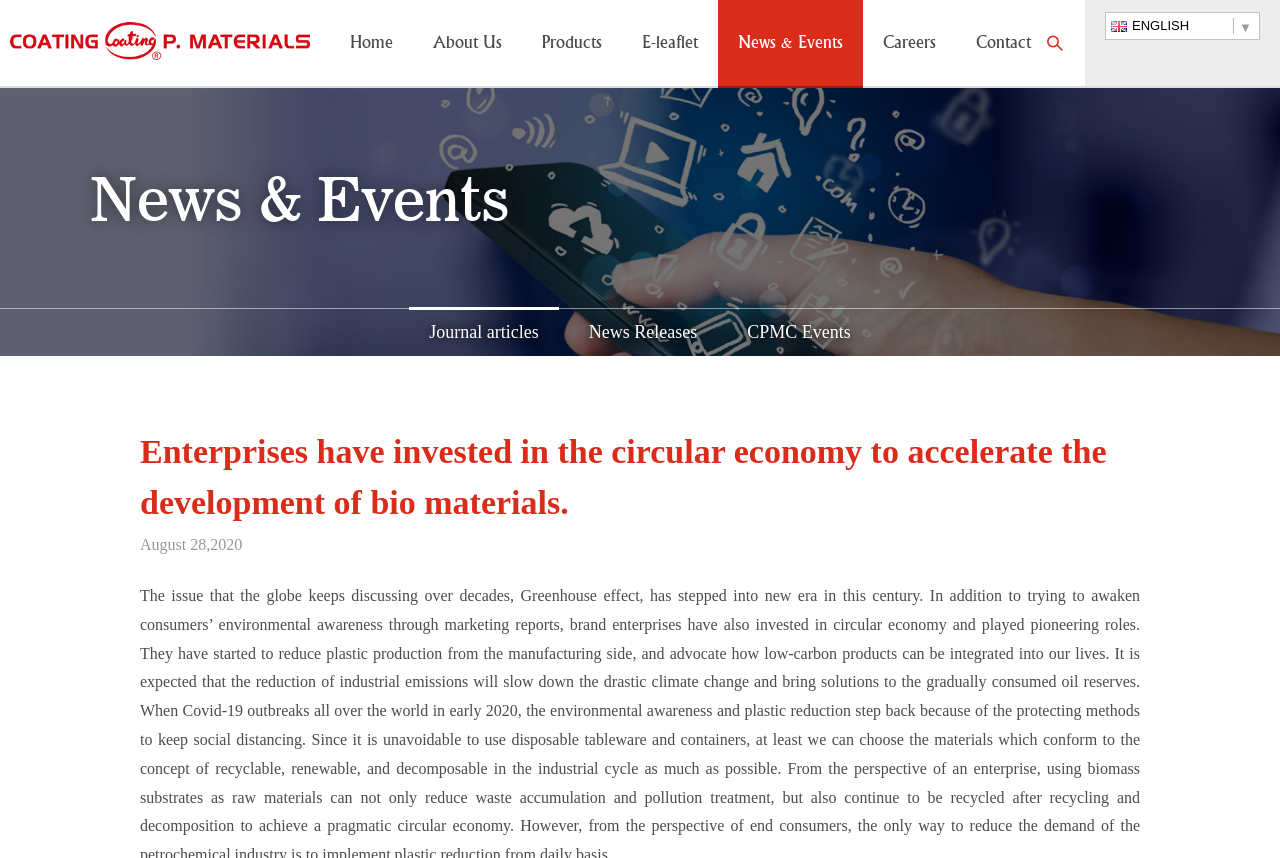Please specify the bounding box coordinates of the region to click in order to perform the following instruction: "View News Releases".

[0.444, 0.36, 0.56, 0.415]